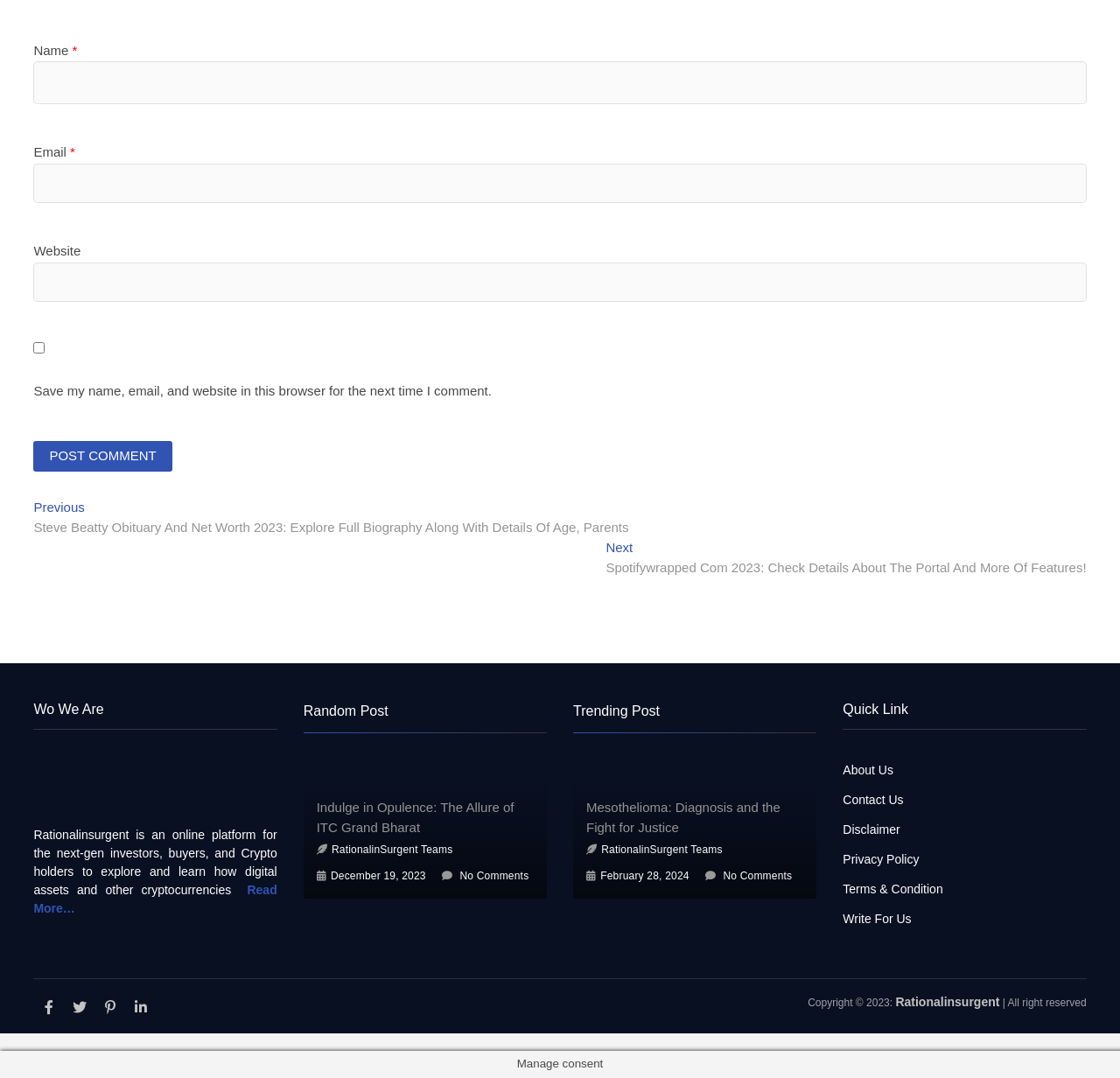Mark the bounding box of the element that matches the following description: "Terms & Condition".

[0.753, 0.817, 0.97, 0.834]